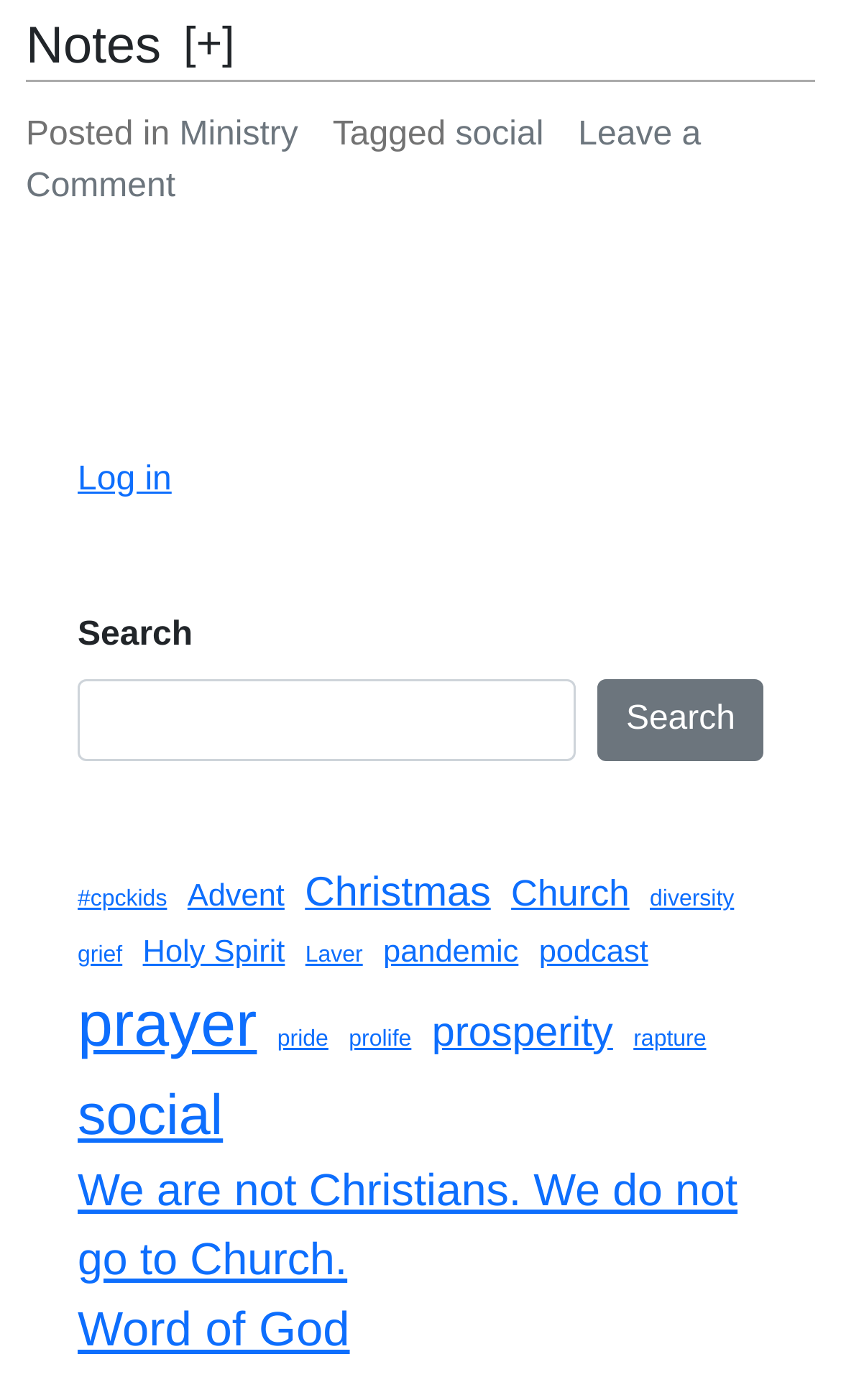How many search boxes are on the page?
Using the image, answer in one word or phrase.

1